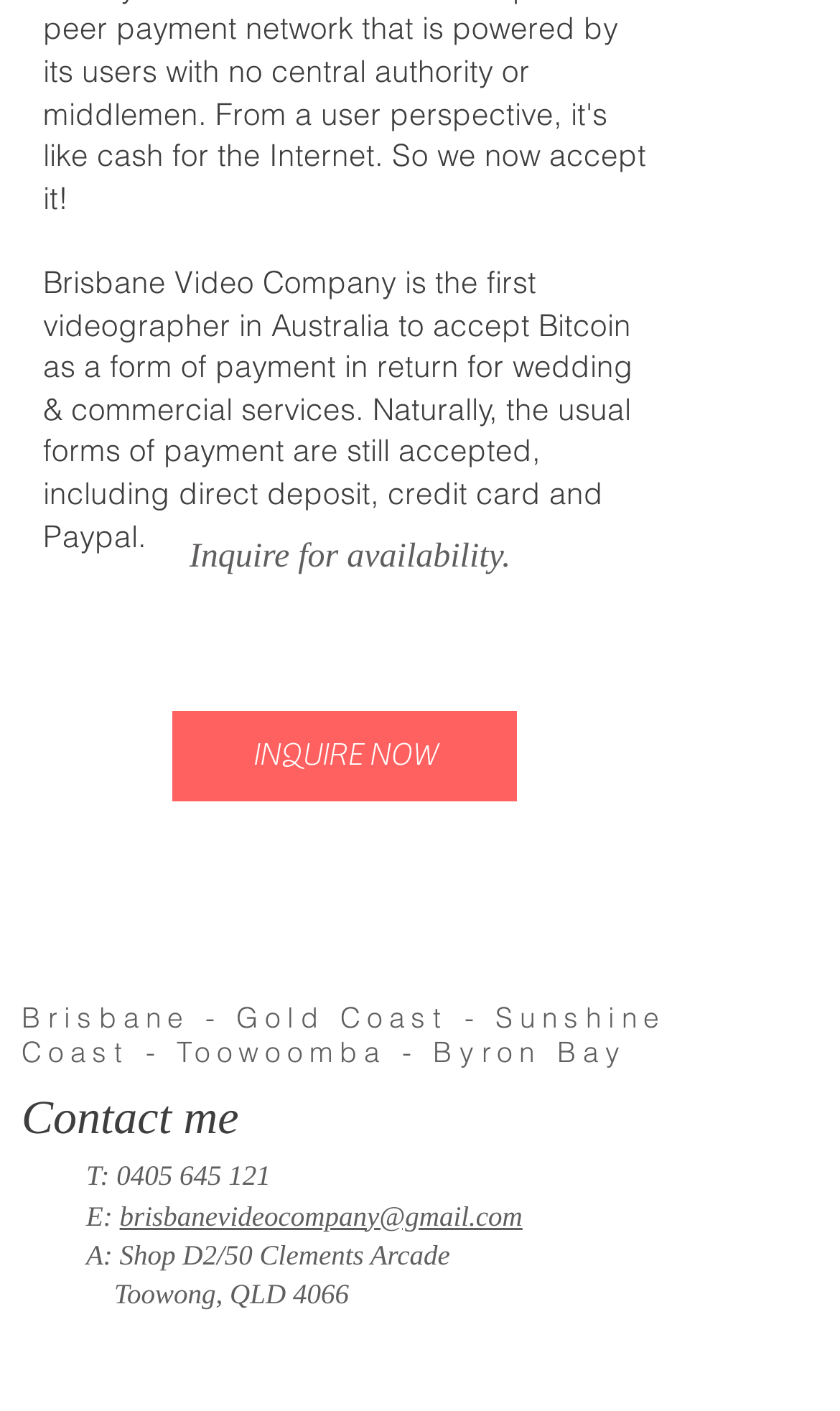Using the description: "0405 645 121", determine the UI element's bounding box coordinates. Ensure the coordinates are in the format of four float numbers between 0 and 1, i.e., [left, top, right, bottom].

[0.139, 0.822, 0.322, 0.845]